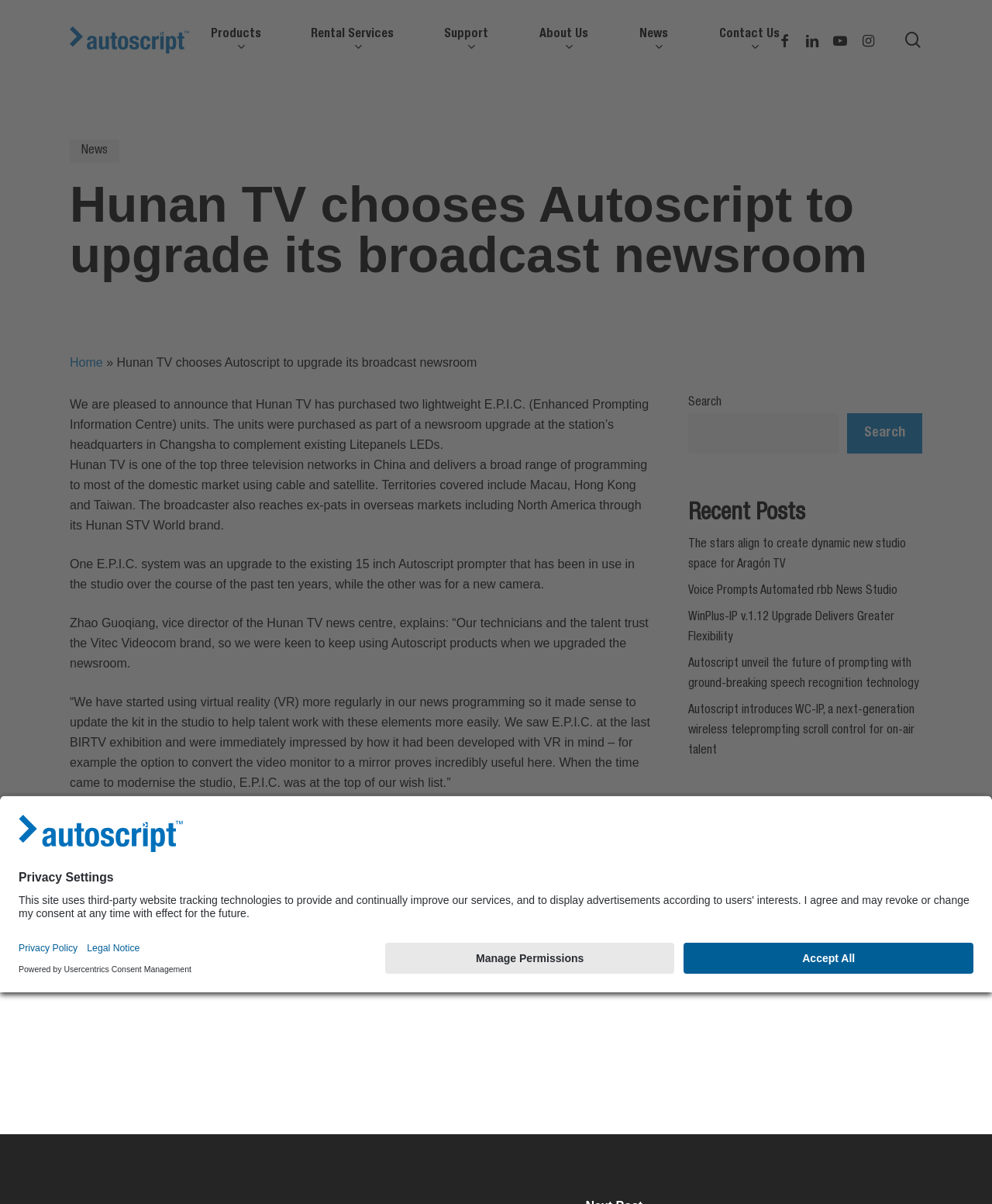Please provide the bounding box coordinates for the element that needs to be clicked to perform the instruction: "Search for something". The coordinates must consist of four float numbers between 0 and 1, formatted as [left, top, right, bottom].

[0.07, 0.047, 0.93, 0.096]